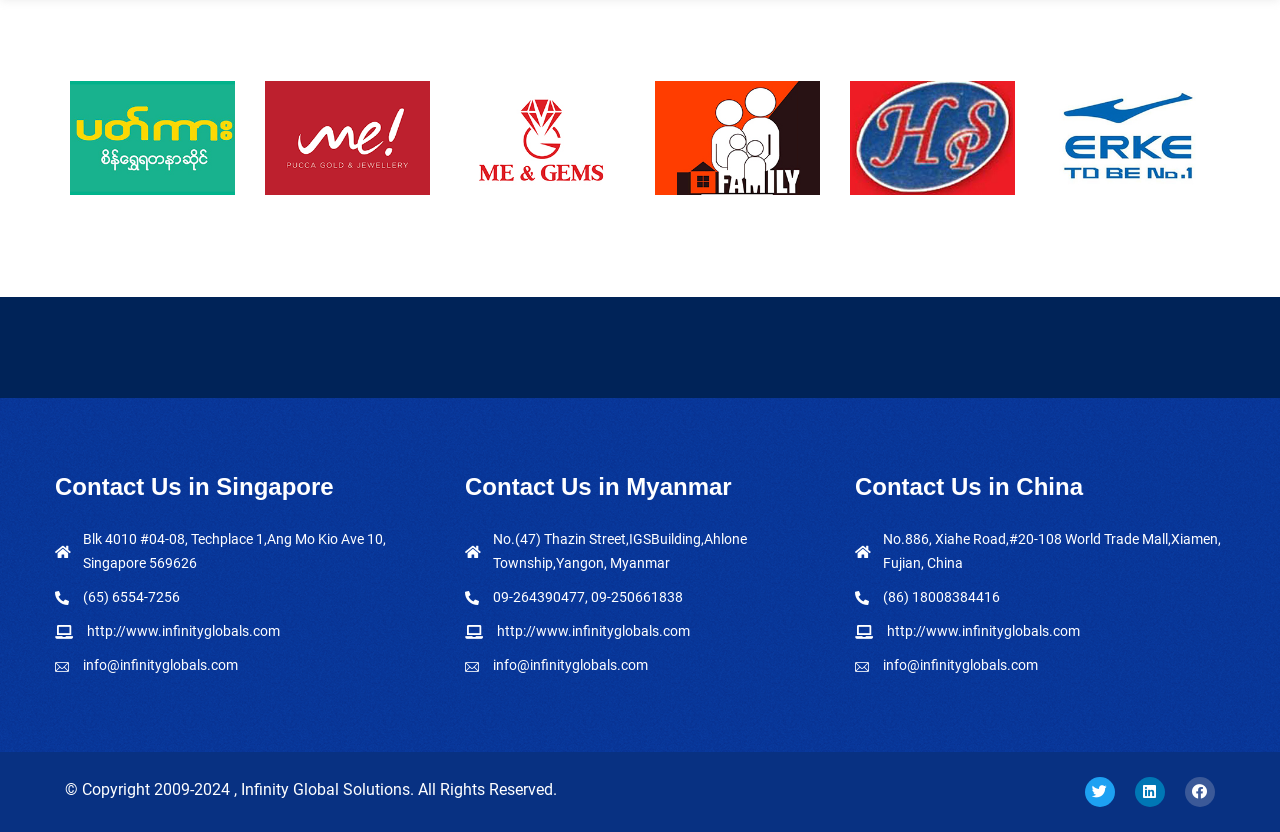Locate the bounding box coordinates of the clickable area needed to fulfill the instruction: "visit the company website".

[0.068, 0.749, 0.219, 0.768]